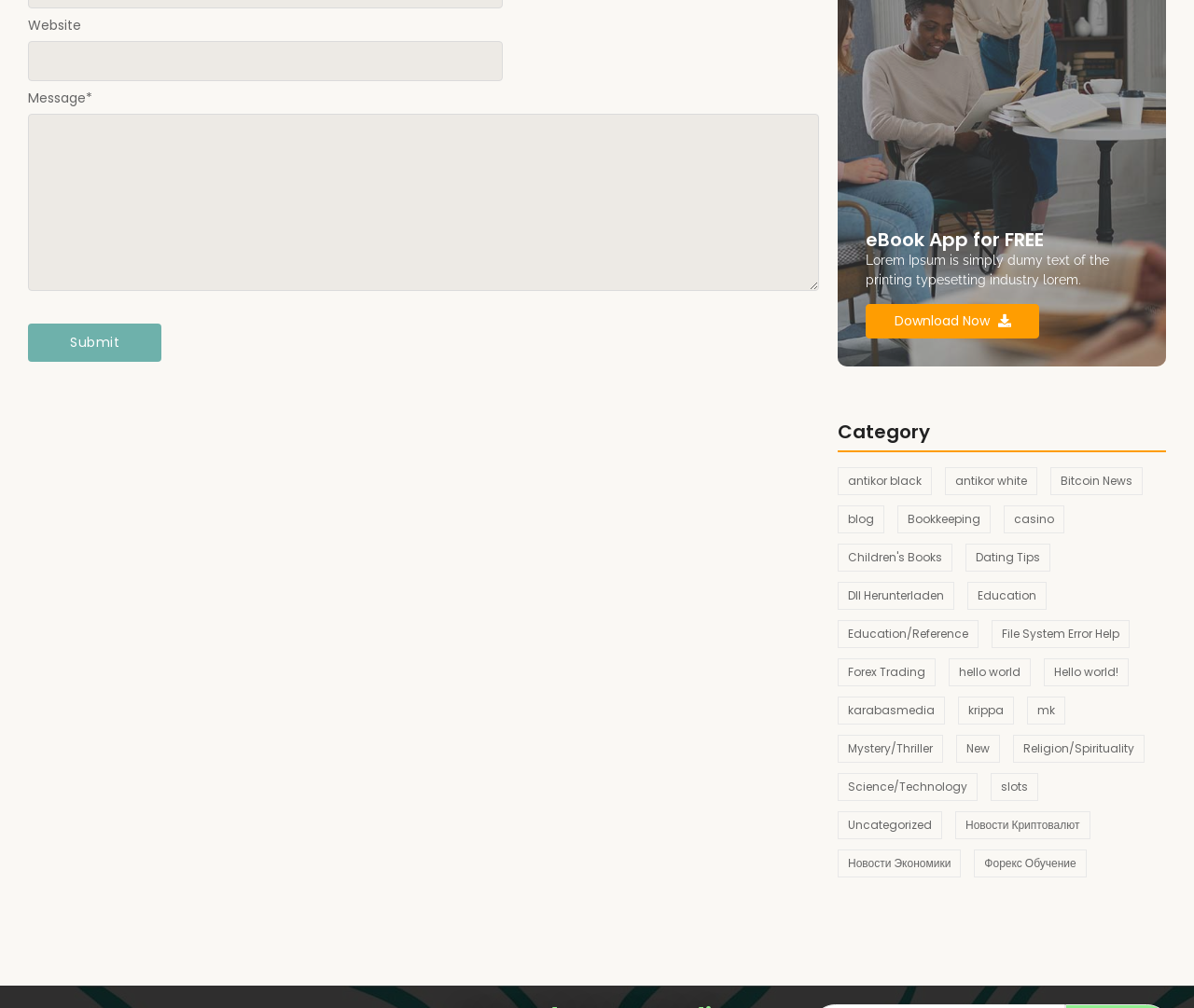Find the bounding box coordinates of the element to click in order to complete the given instruction: "Download eBook app."

[0.725, 0.301, 0.87, 0.336]